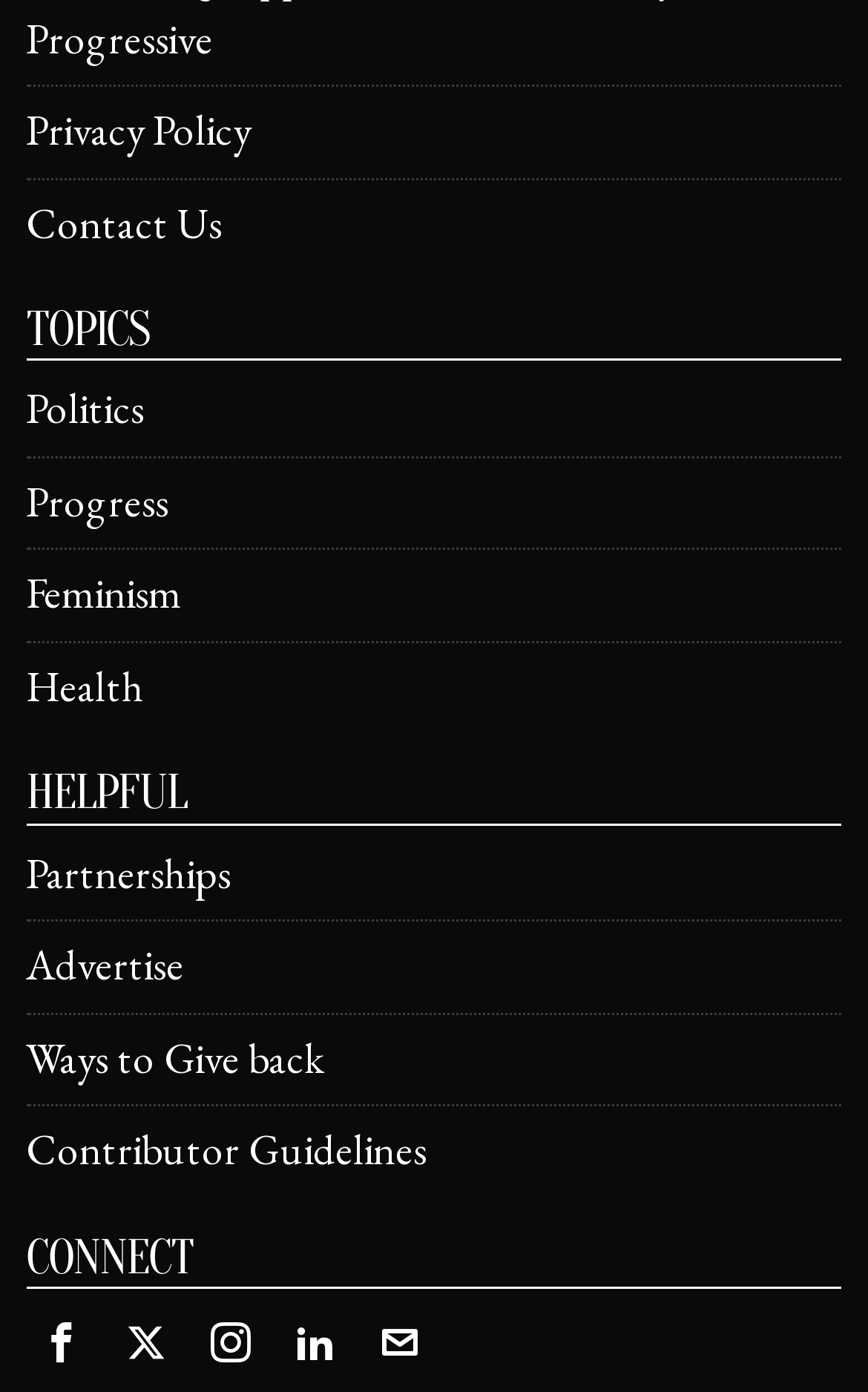Please specify the bounding box coordinates of the clickable region to carry out the following instruction: "View privacy policy". The coordinates should be four float numbers between 0 and 1, in the format [left, top, right, bottom].

[0.03, 0.074, 0.289, 0.114]